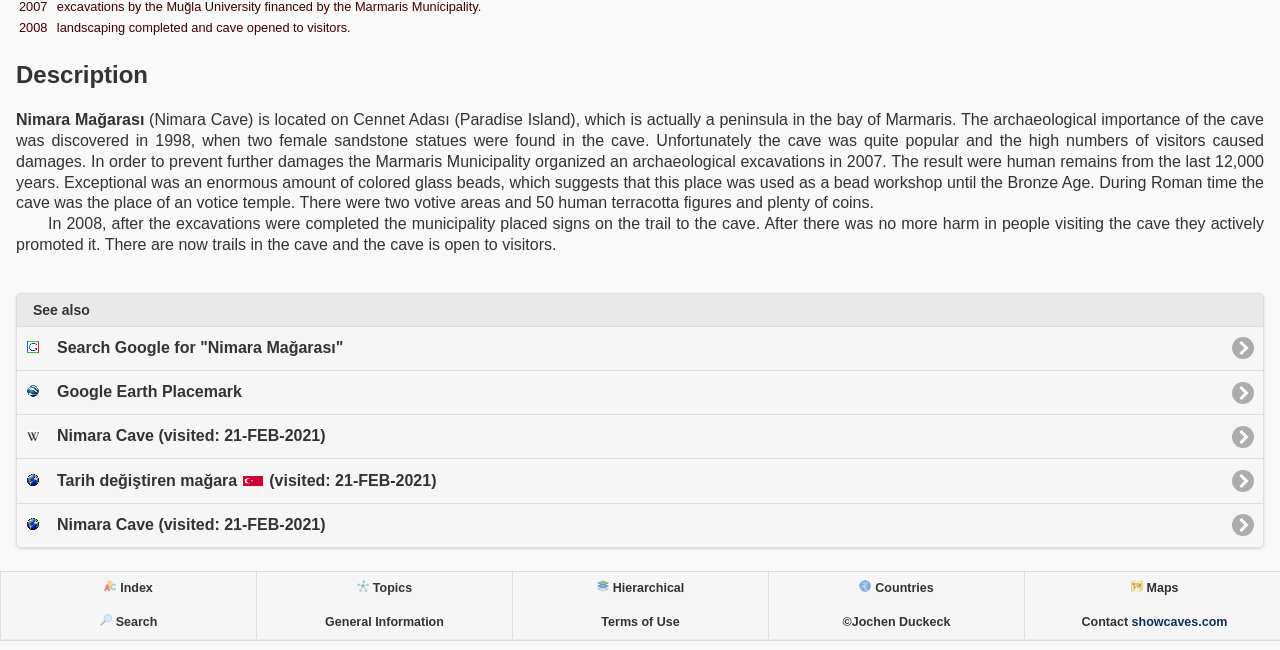Given the element description "Nimara Cave (visited: 21-FEB-2021)", identify the bounding box of the corresponding UI element.

[0.012, 0.637, 0.988, 0.705]